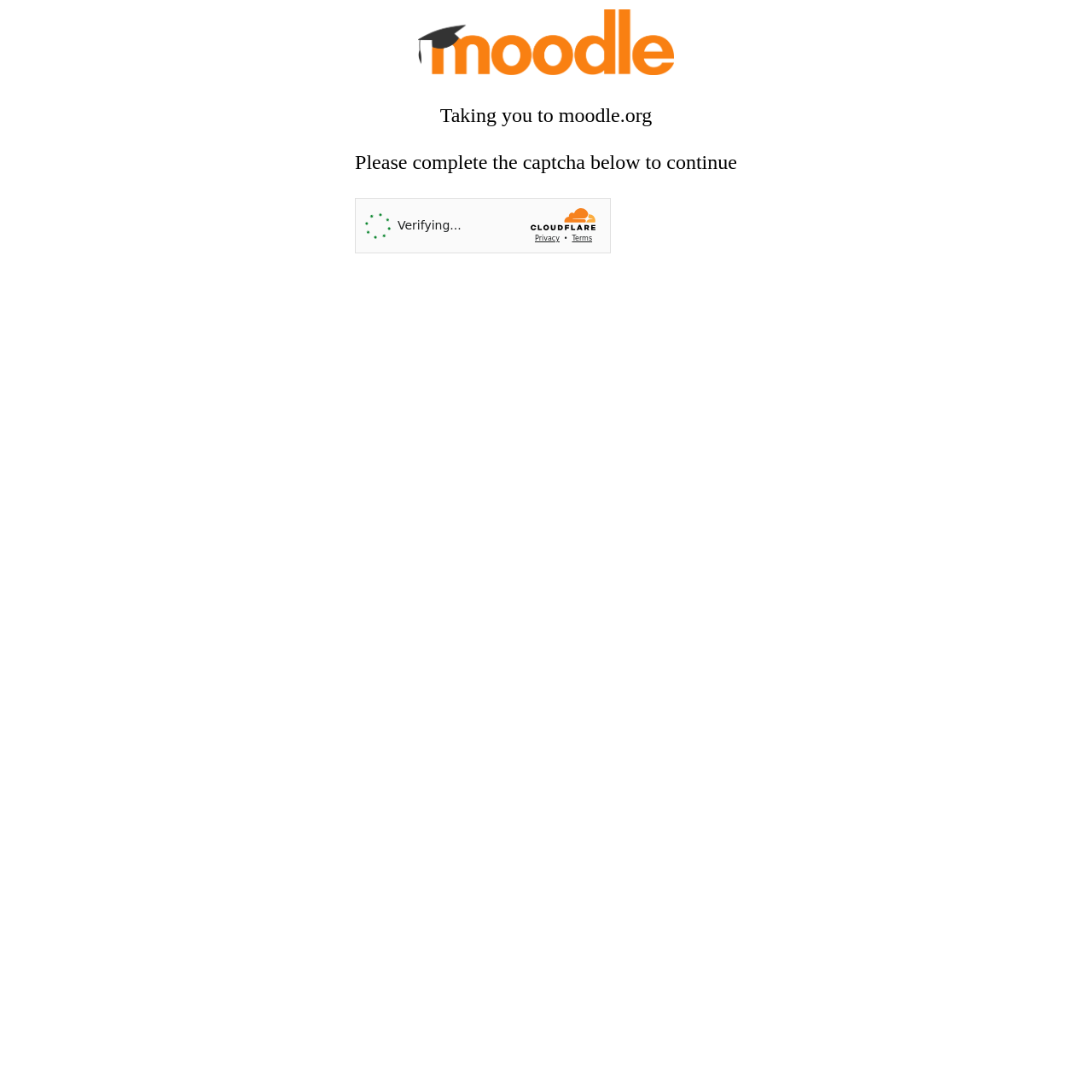Answer the following query with a single word or phrase:
What is the security challenge provided by?

Cloudflare